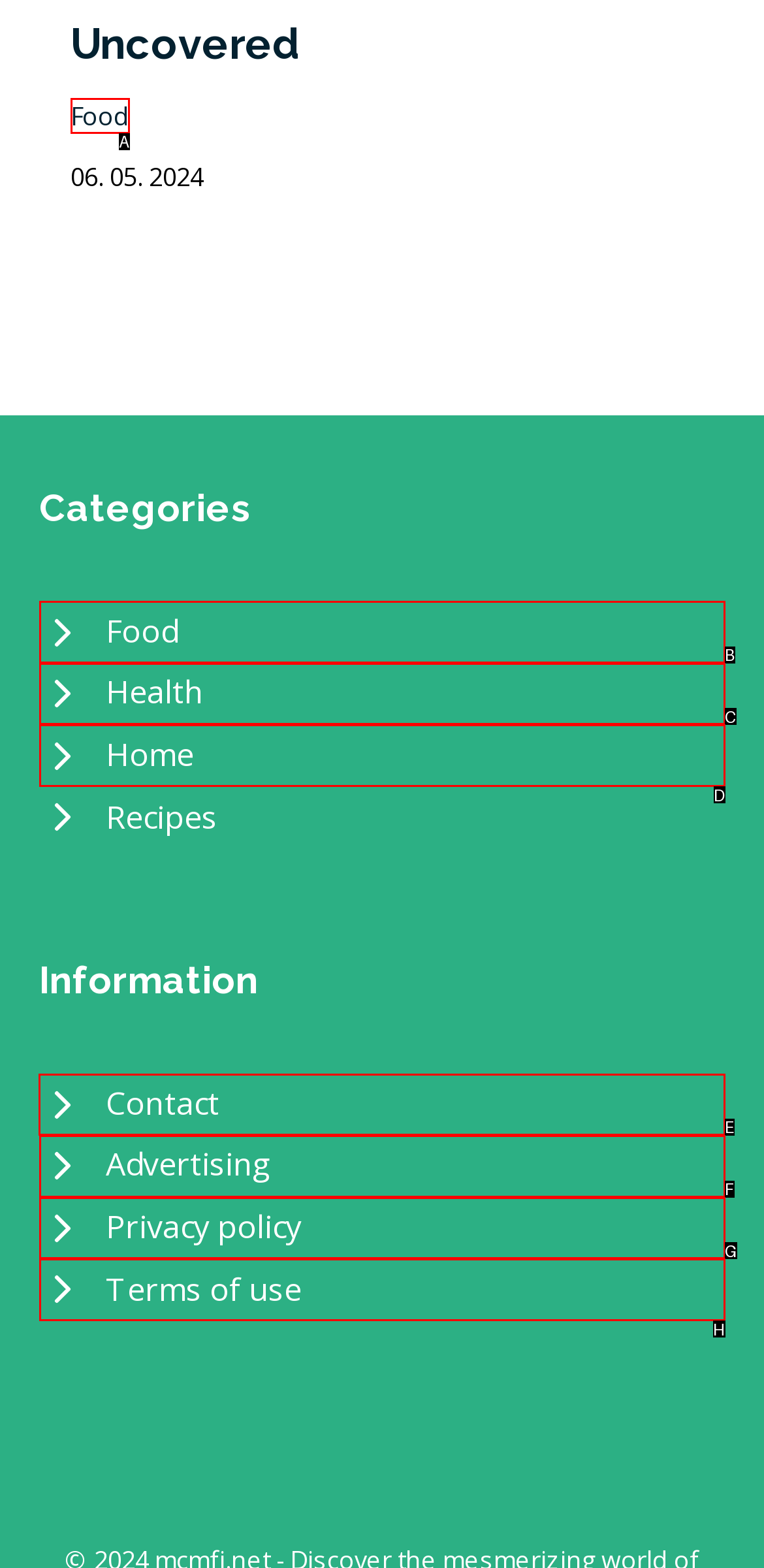For the task: Go to Contact page, tell me the letter of the option you should click. Answer with the letter alone.

E